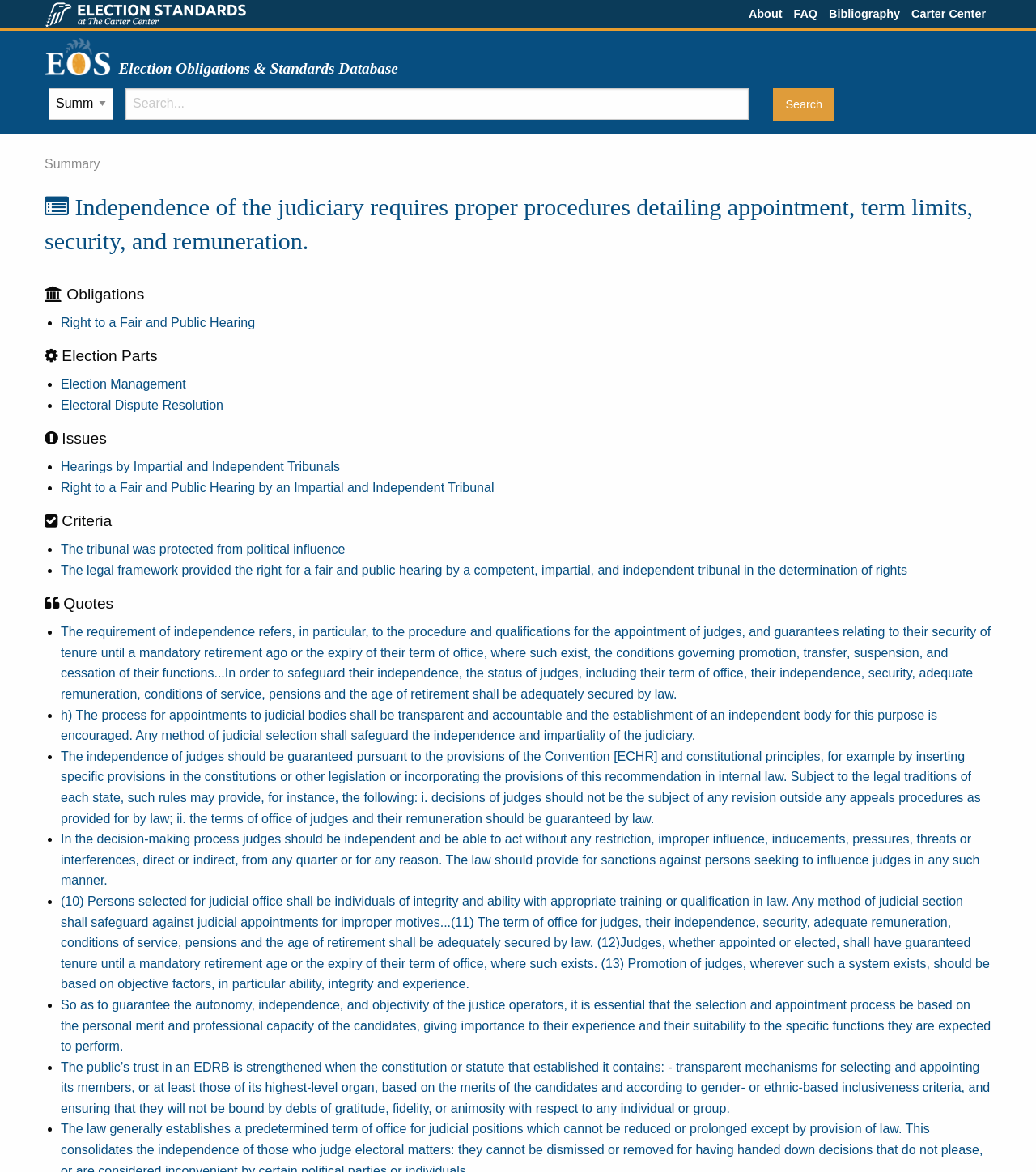What is the significance of transparent appointment processes?
Please provide a single word or phrase as your answer based on the screenshot.

Guarantee independence